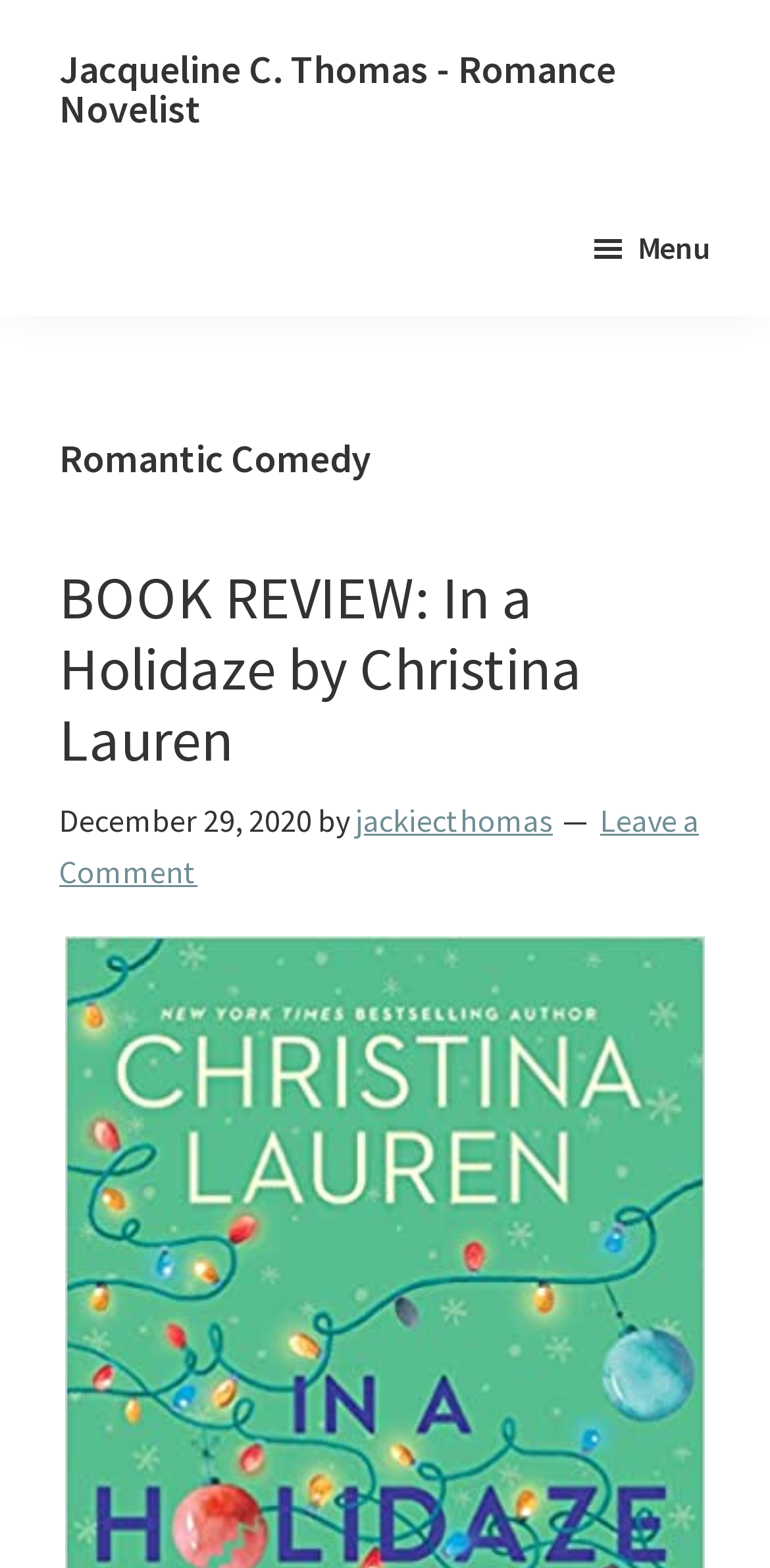Identify the bounding box for the UI element that is described as follows: "Leave a Comment".

[0.077, 0.51, 0.908, 0.568]